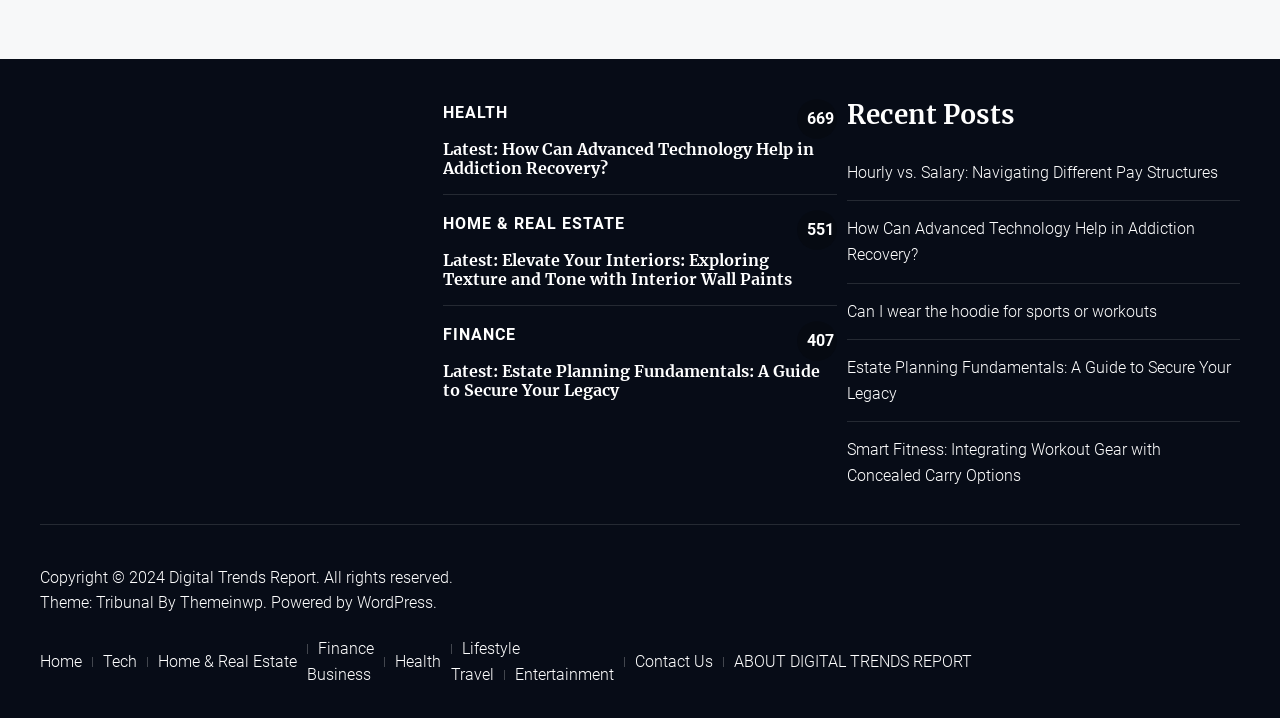What is the theme of the website?
Based on the screenshot, provide a one-word or short-phrase response.

Tribunal